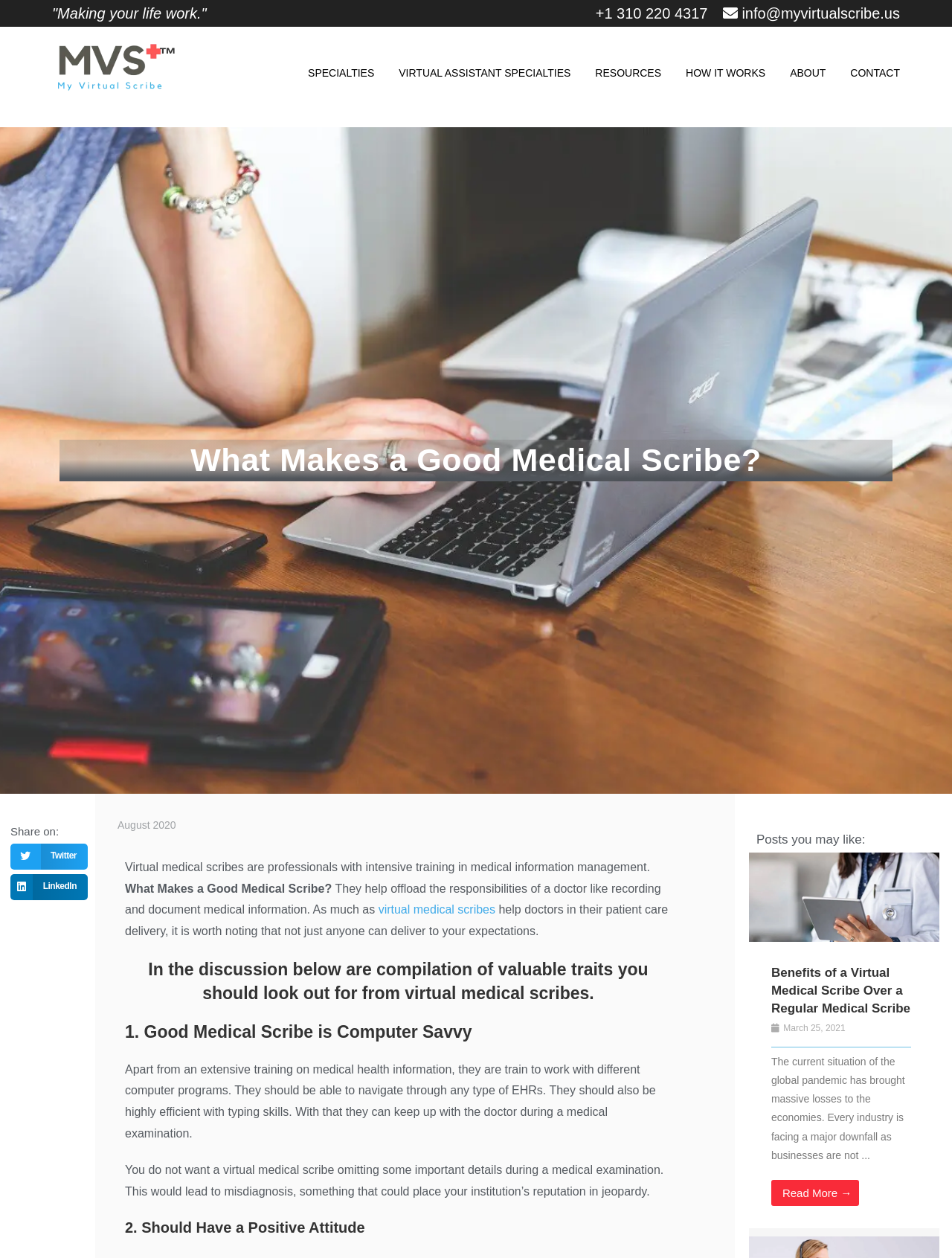Determine the coordinates of the bounding box that should be clicked to complete the instruction: "Read more about Benefits of a Virtual Medical Scribe Over a Regular Medical Scribe". The coordinates should be represented by four float numbers between 0 and 1: [left, top, right, bottom].

[0.81, 0.768, 0.956, 0.807]